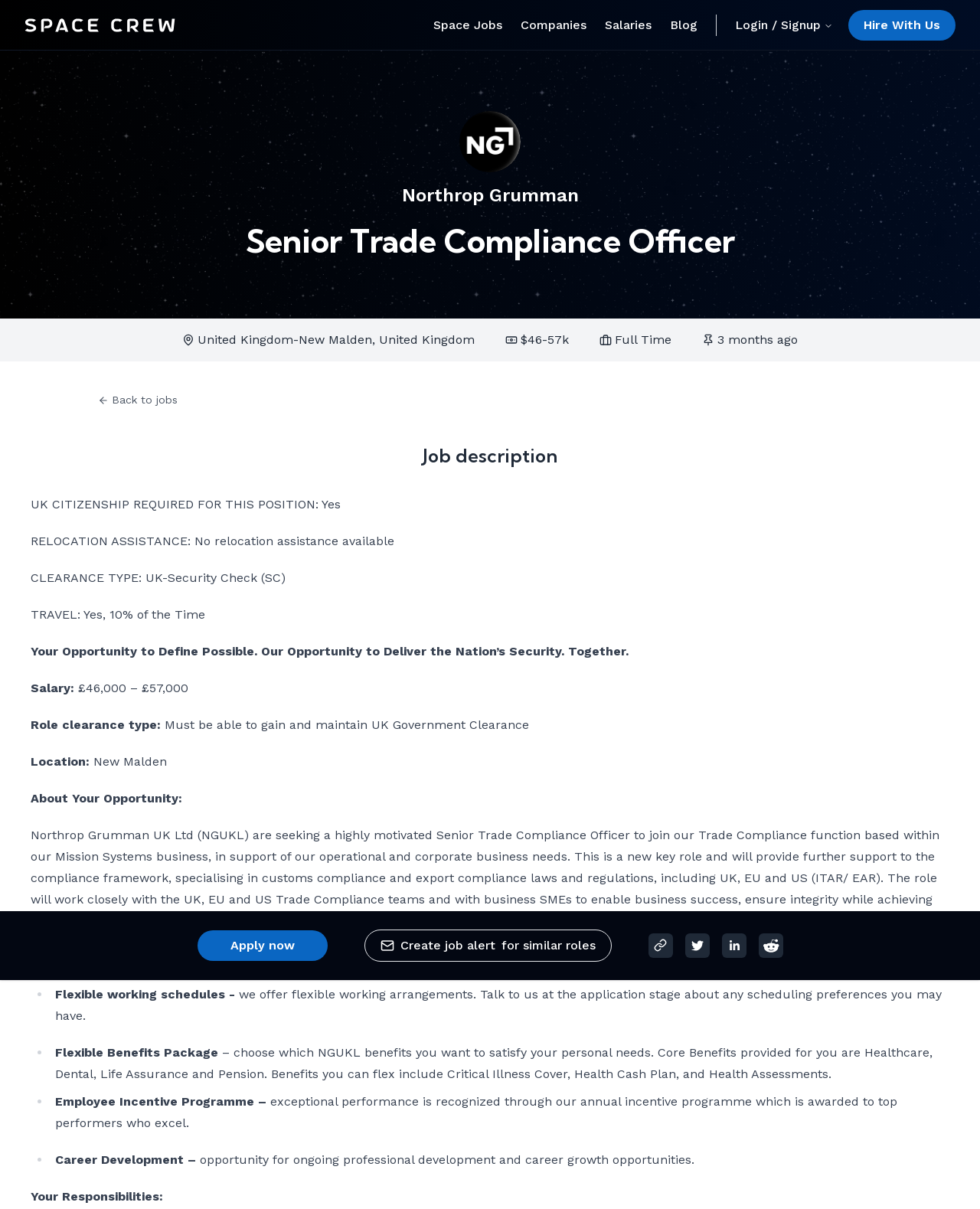Identify the bounding box coordinates of the region that should be clicked to execute the following instruction: "Click the 'Space Jobs' link".

[0.442, 0.008, 0.512, 0.033]